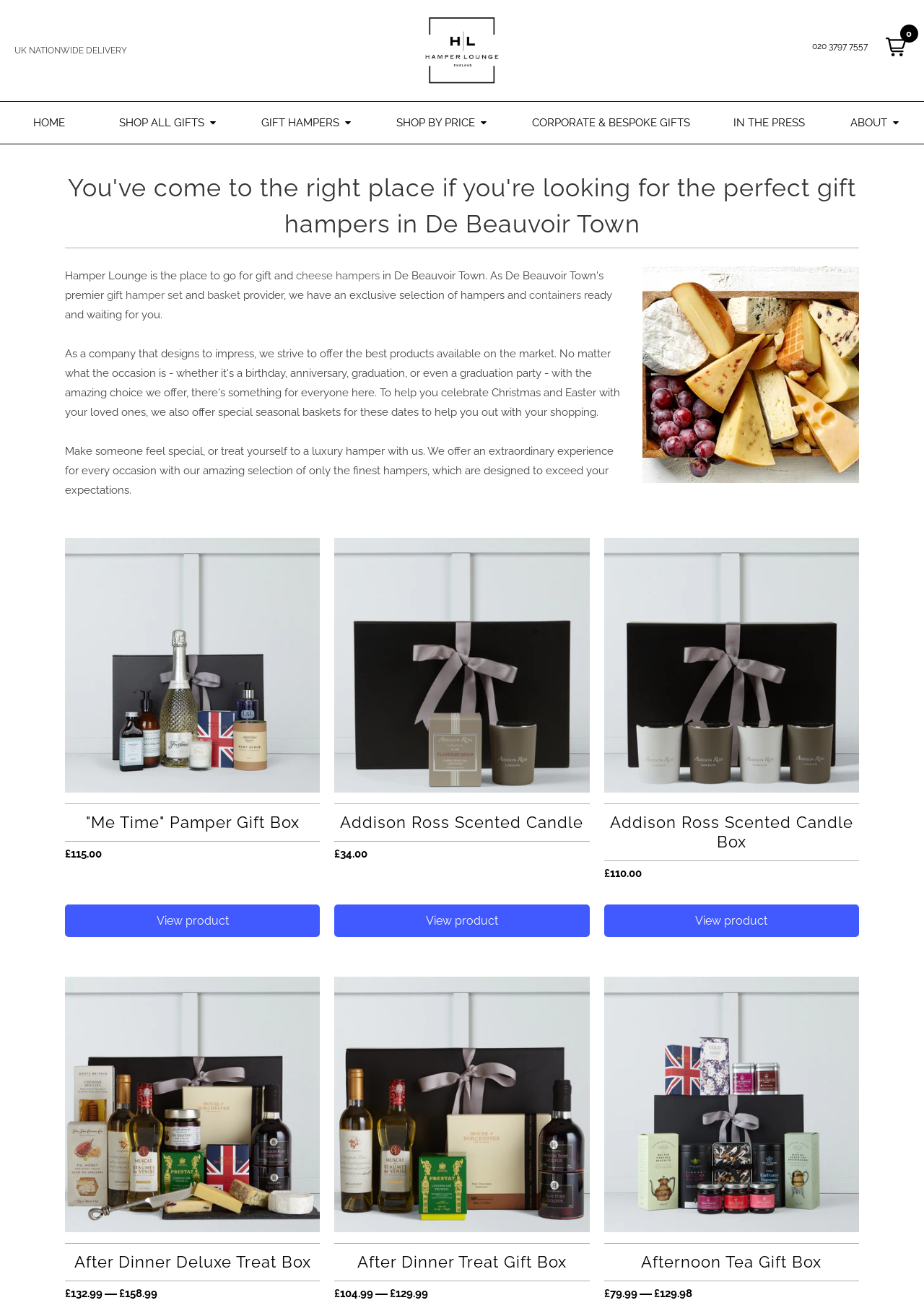Locate the bounding box coordinates of the element that should be clicked to execute the following instruction: "Add the 'Addison Ross Scented Candle' to cart".

[0.362, 0.683, 0.638, 0.717]